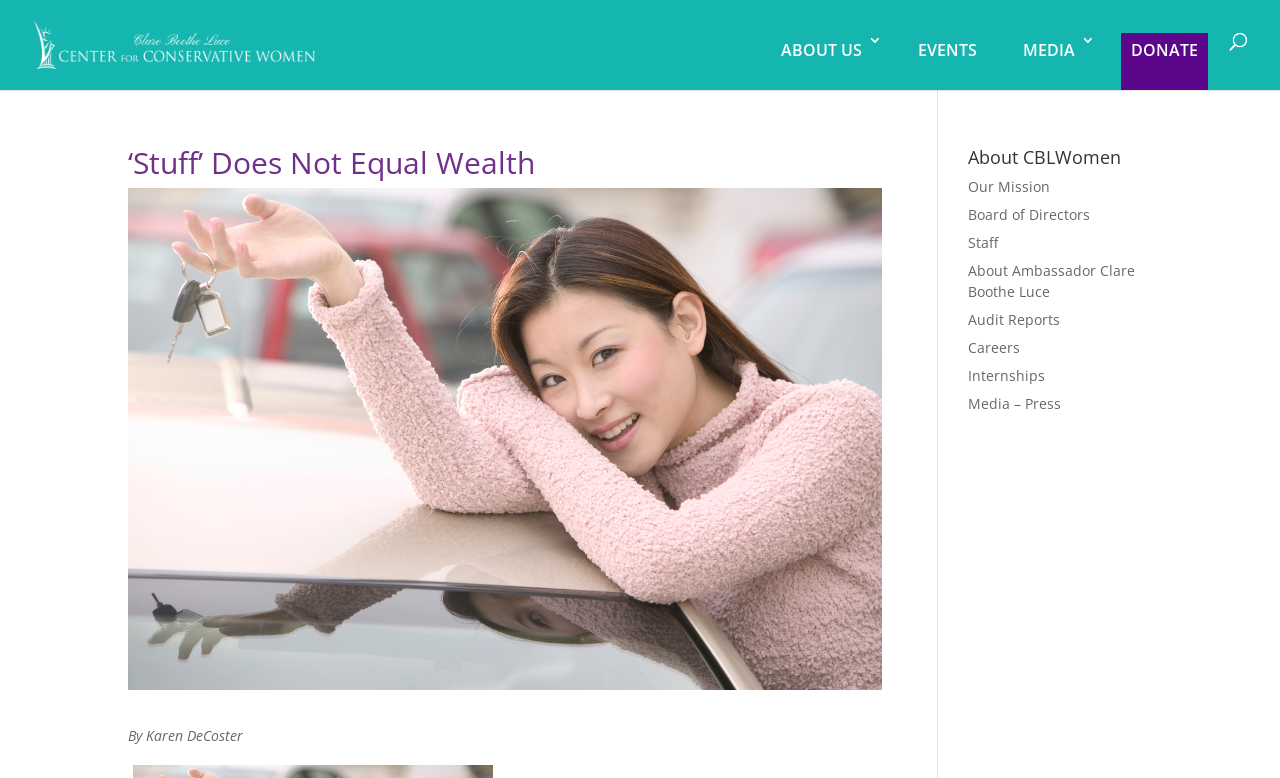What is the last link in the 'About CBLWomen' section?
Respond with a short answer, either a single word or a phrase, based on the image.

Media – Press